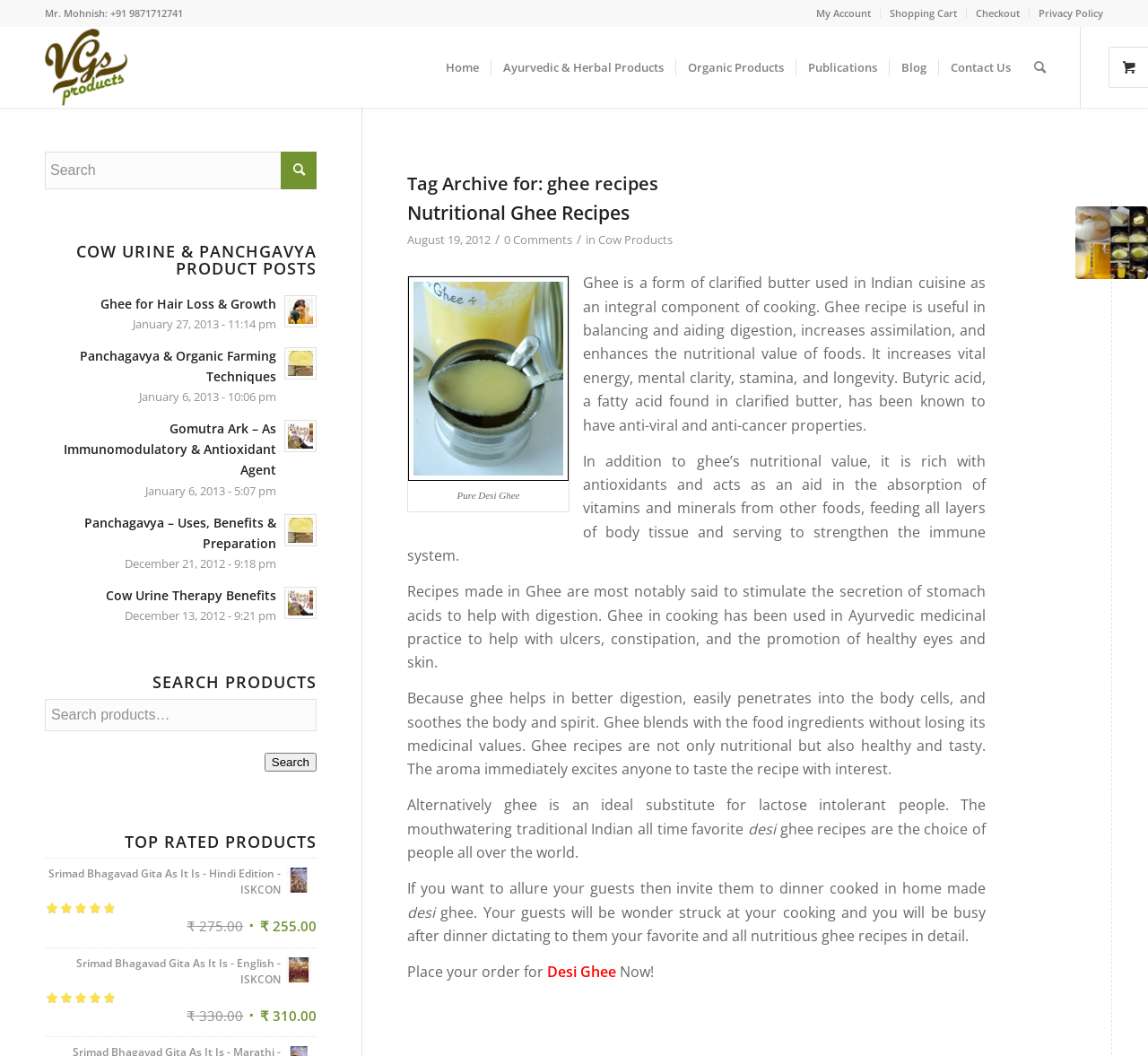Determine the bounding box coordinates of the section I need to click to execute the following instruction: "Read 'Ghee for Hair Loss & Growth' post". Provide the coordinates as four float numbers between 0 and 1, i.e., [left, top, right, bottom].

[0.088, 0.279, 0.241, 0.295]